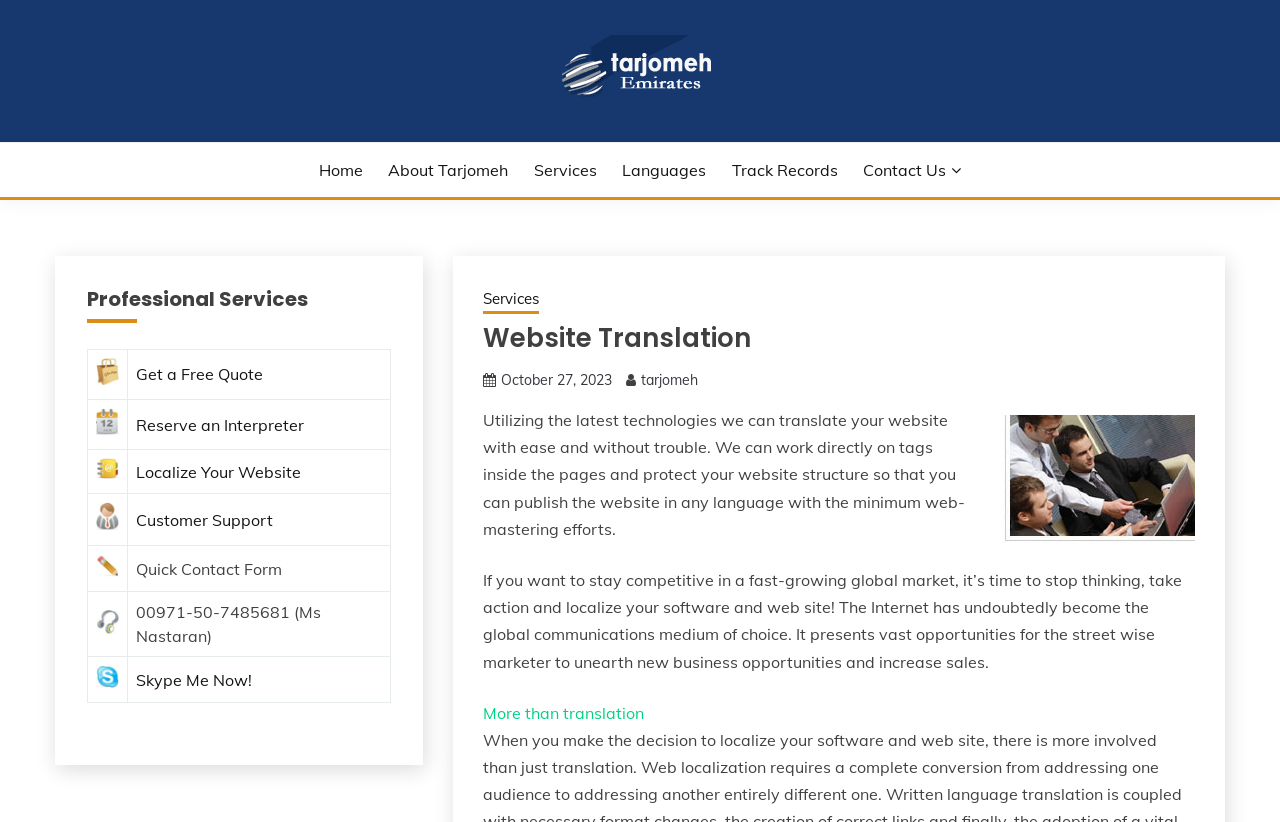Using the description "Home", predict the bounding box of the relevant HTML element.

[0.249, 0.192, 0.283, 0.221]